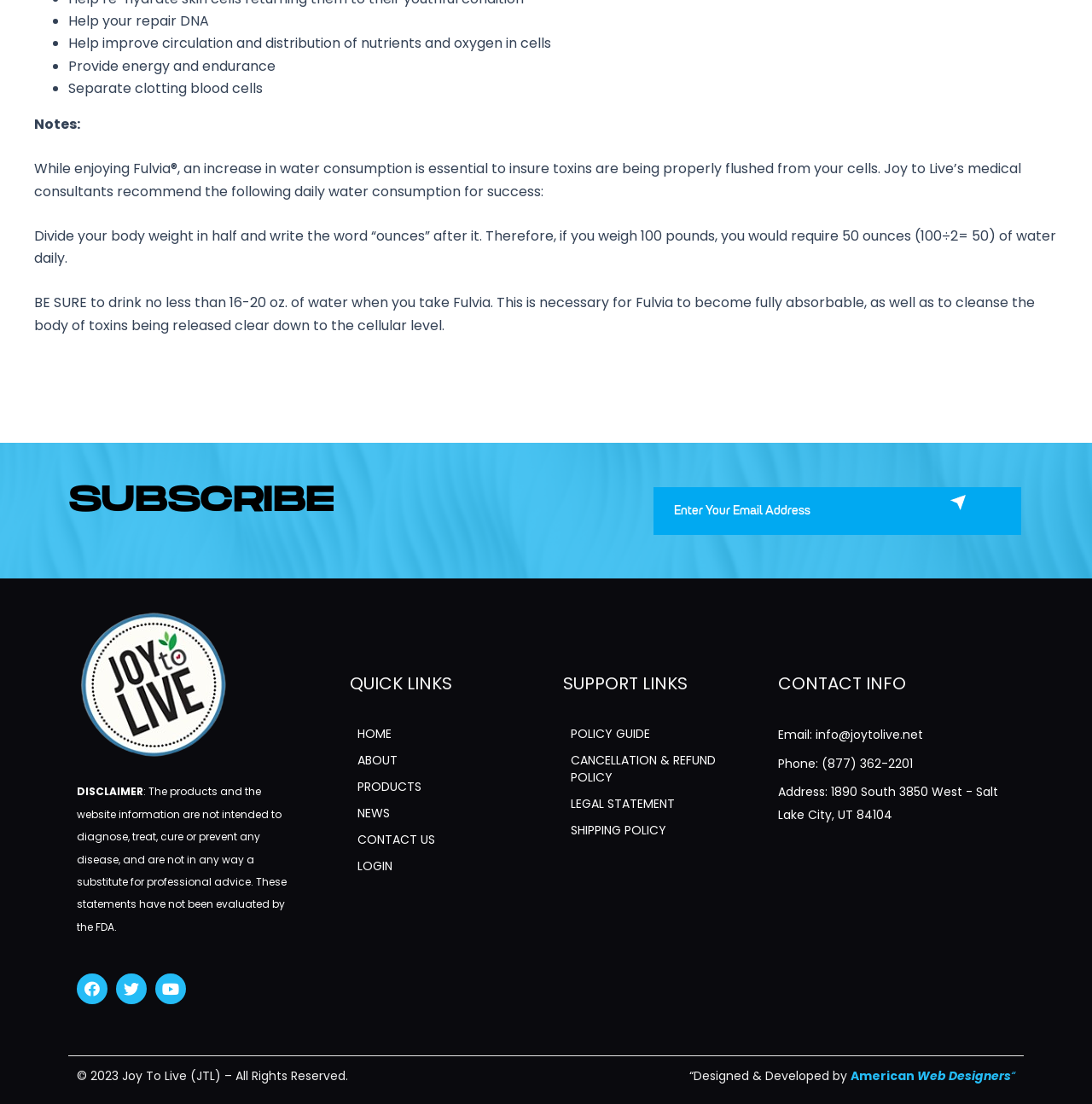What is the purpose of drinking 16-20 oz of water when taking Fulvia?
Please give a detailed and thorough answer to the question, covering all relevant points.

According to the webpage, drinking 16-20 oz of water when taking Fulvia is necessary for Fulvia to become fully absorbable, as well as to cleanse the body of toxins being released clear down to the cellular level.